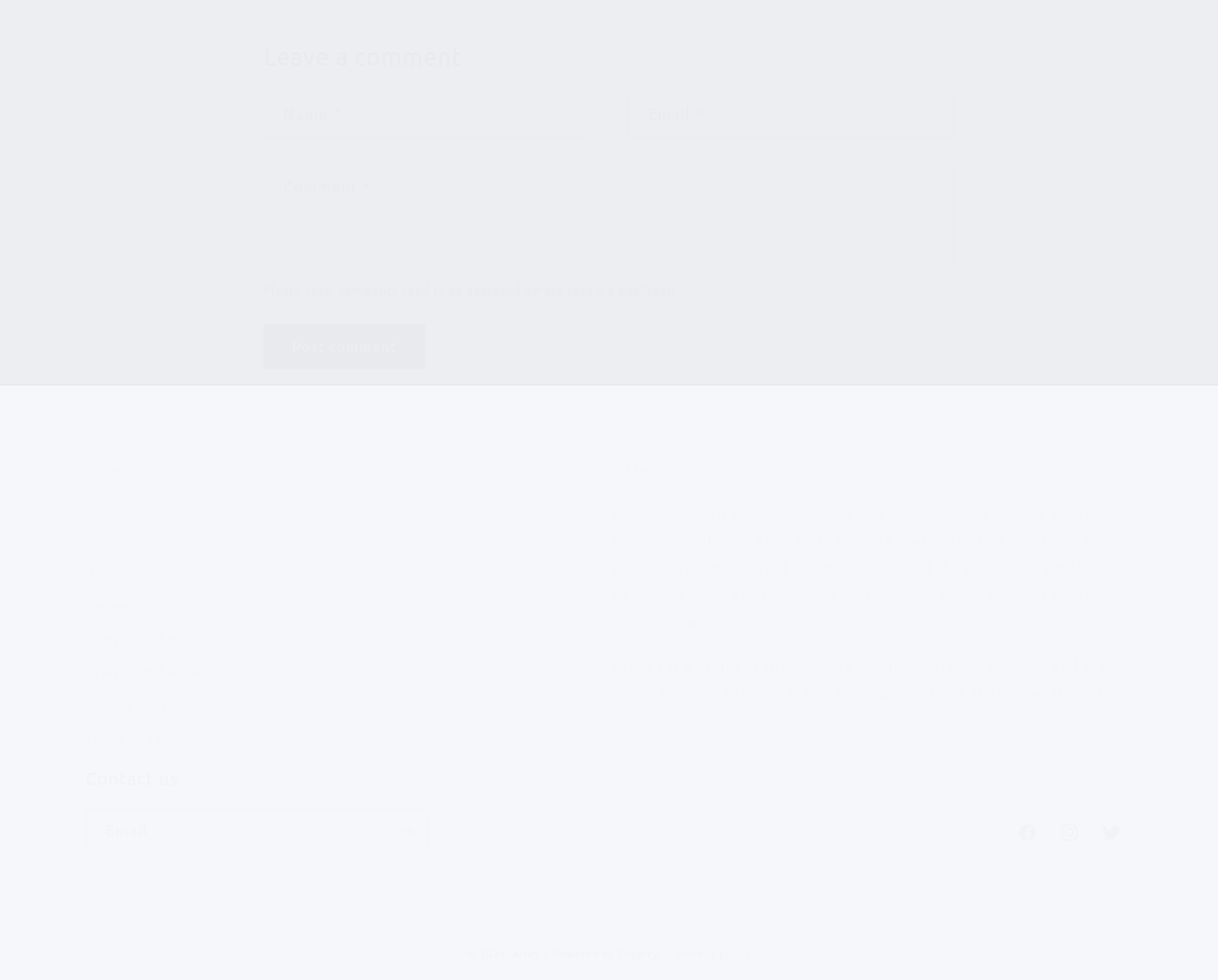Find the bounding box of the UI element described as follows: "Terms and Conditions".

[0.07, 0.739, 0.187, 0.773]